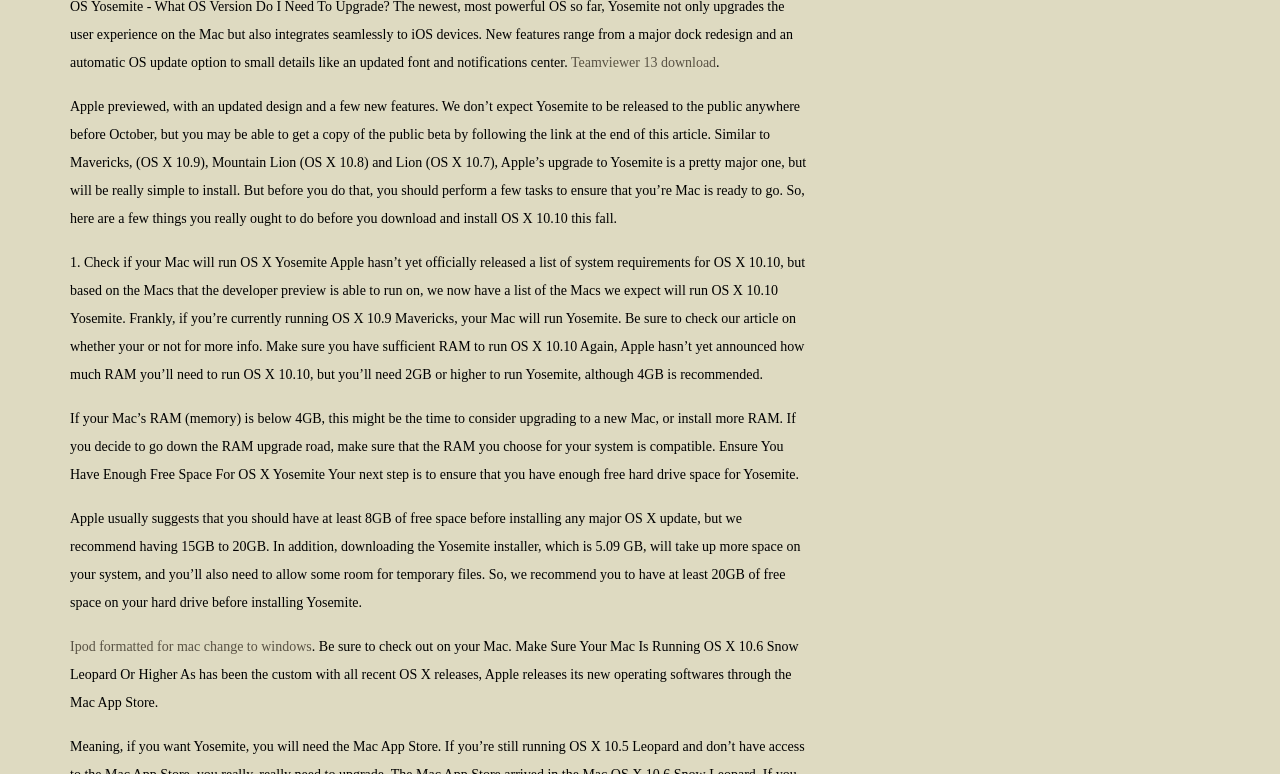Determine the bounding box for the HTML element described here: "Teamviewer 13 download". The coordinates should be given as [left, top, right, bottom] with each number being a float between 0 and 1.

[0.446, 0.071, 0.559, 0.09]